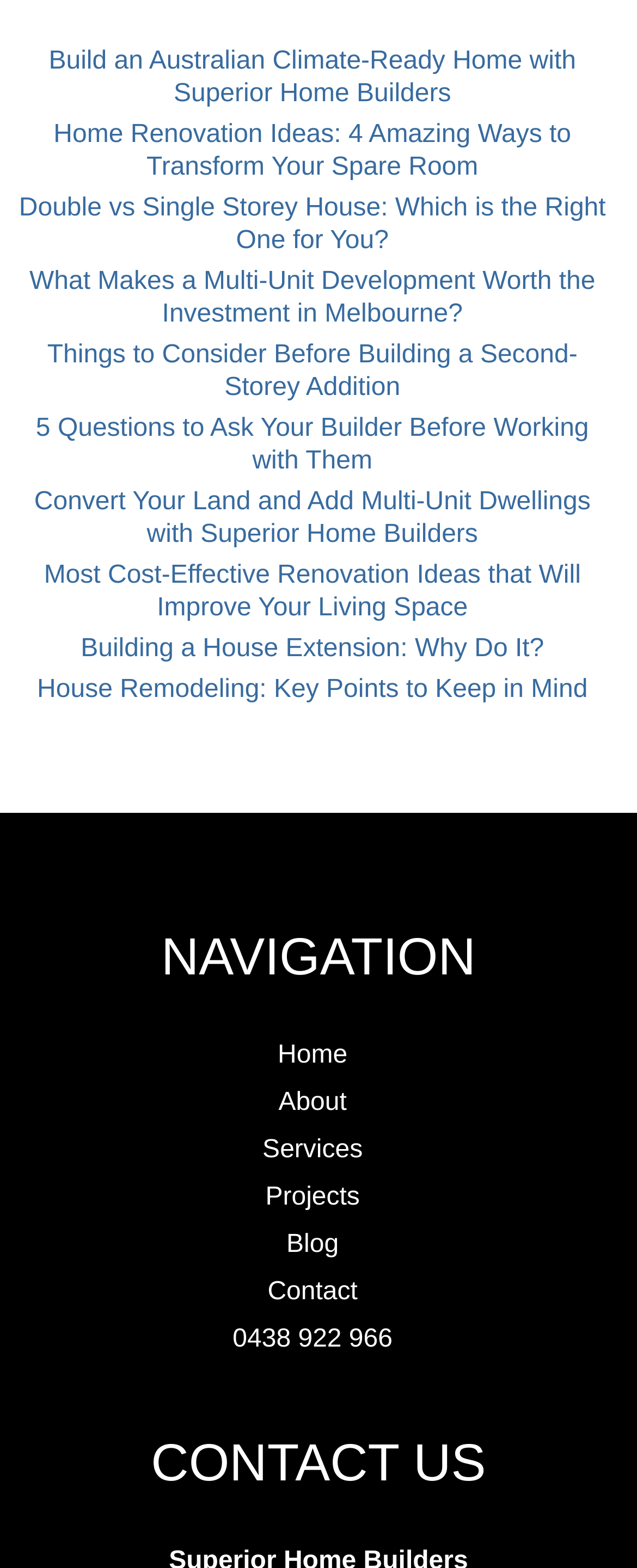Find the bounding box coordinates of the UI element according to this description: "0438 922 966".

[0.039, 0.842, 0.942, 0.867]